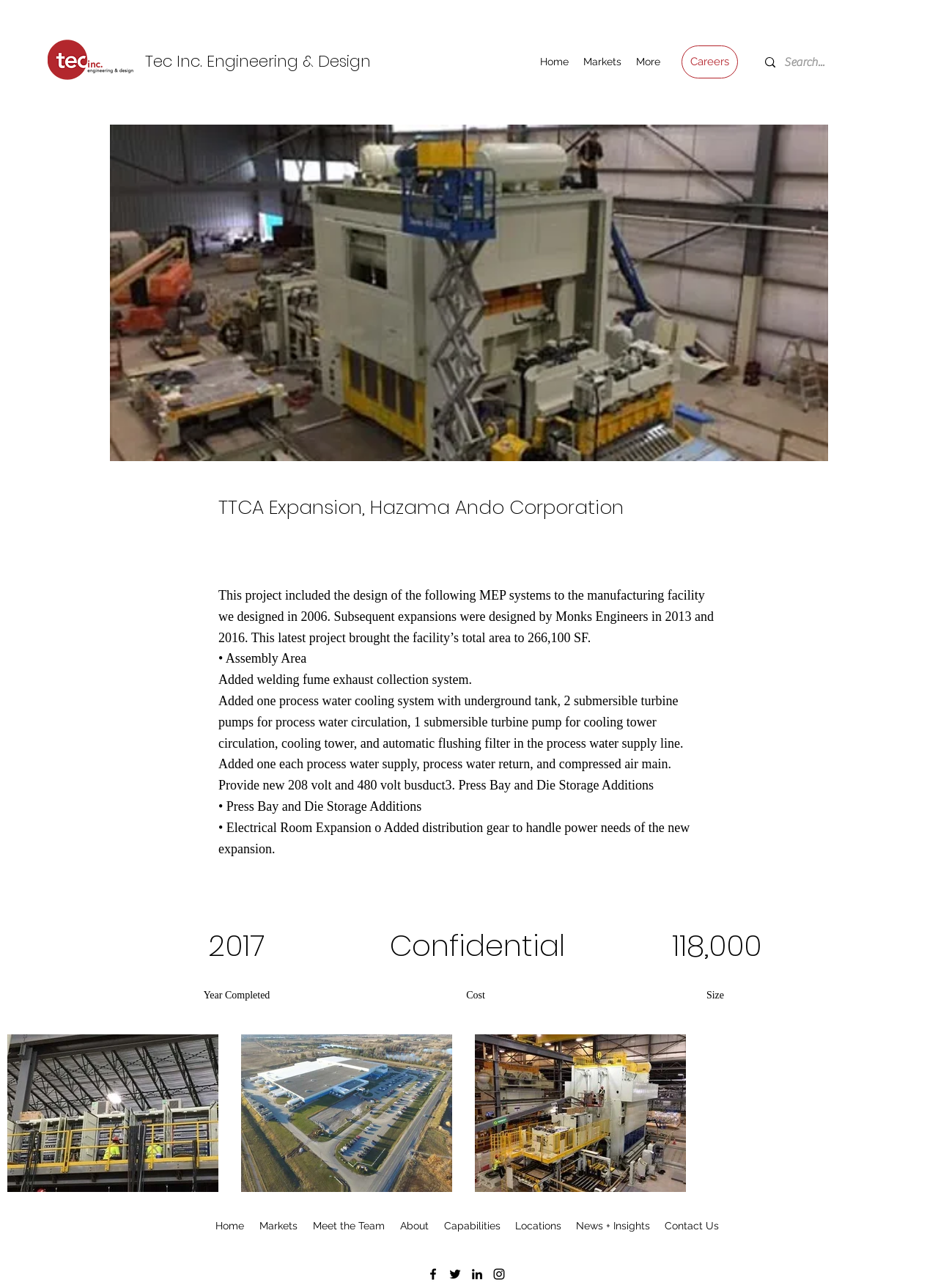What is the year of the project completion?
Craft a detailed and extensive response to the question.

The year of the project completion is mentioned in the heading '2017' which is located below the main content.